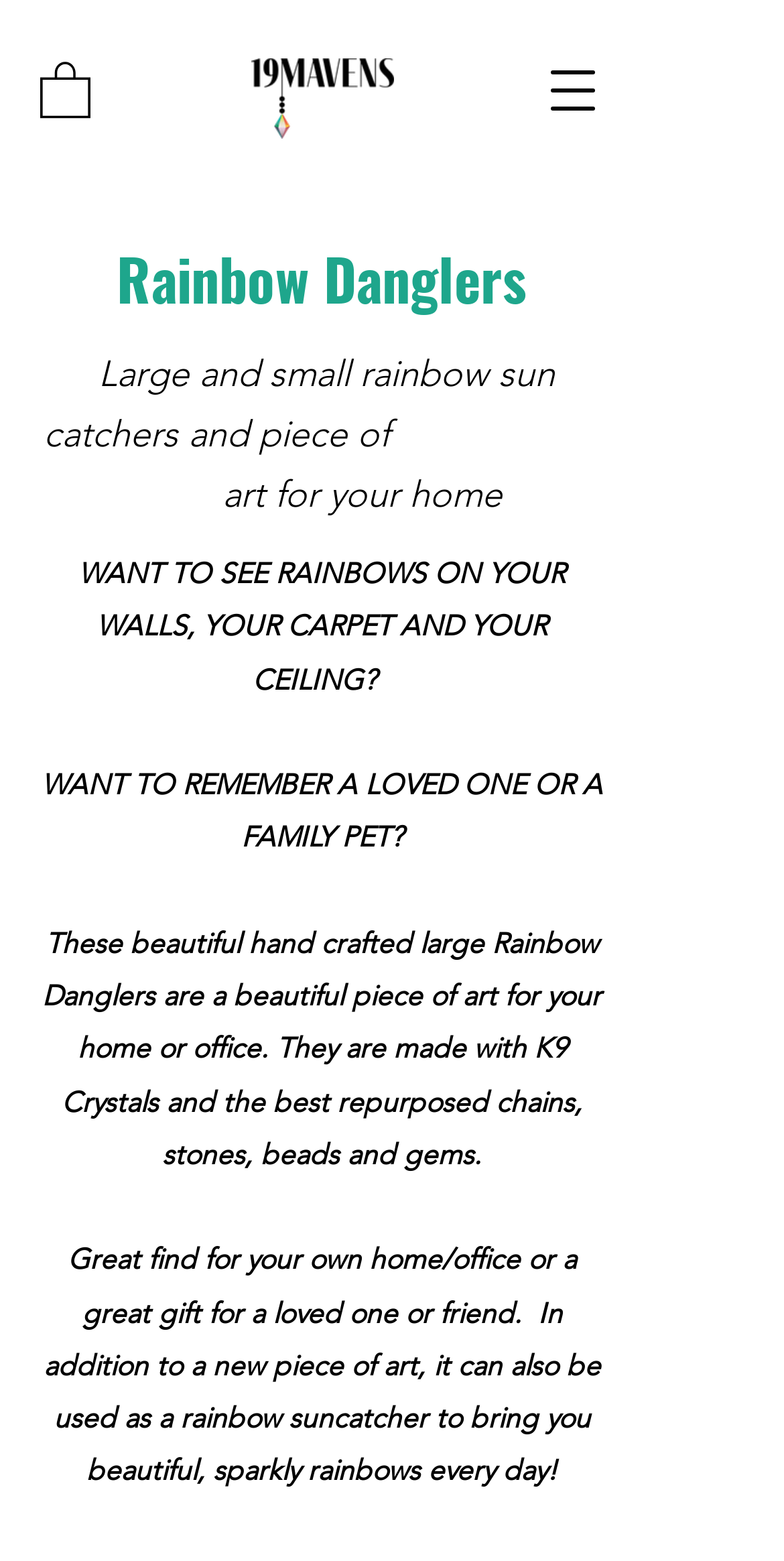What type of product is being sold?
Please provide a comprehensive answer based on the contents of the image.

Based on the webpage content, I can see that the product being sold is a type of decorative item called 'Rainbow Danglers', which are handcrafted with K9 Crystals and repurposed chains, stones, beads, and gems.